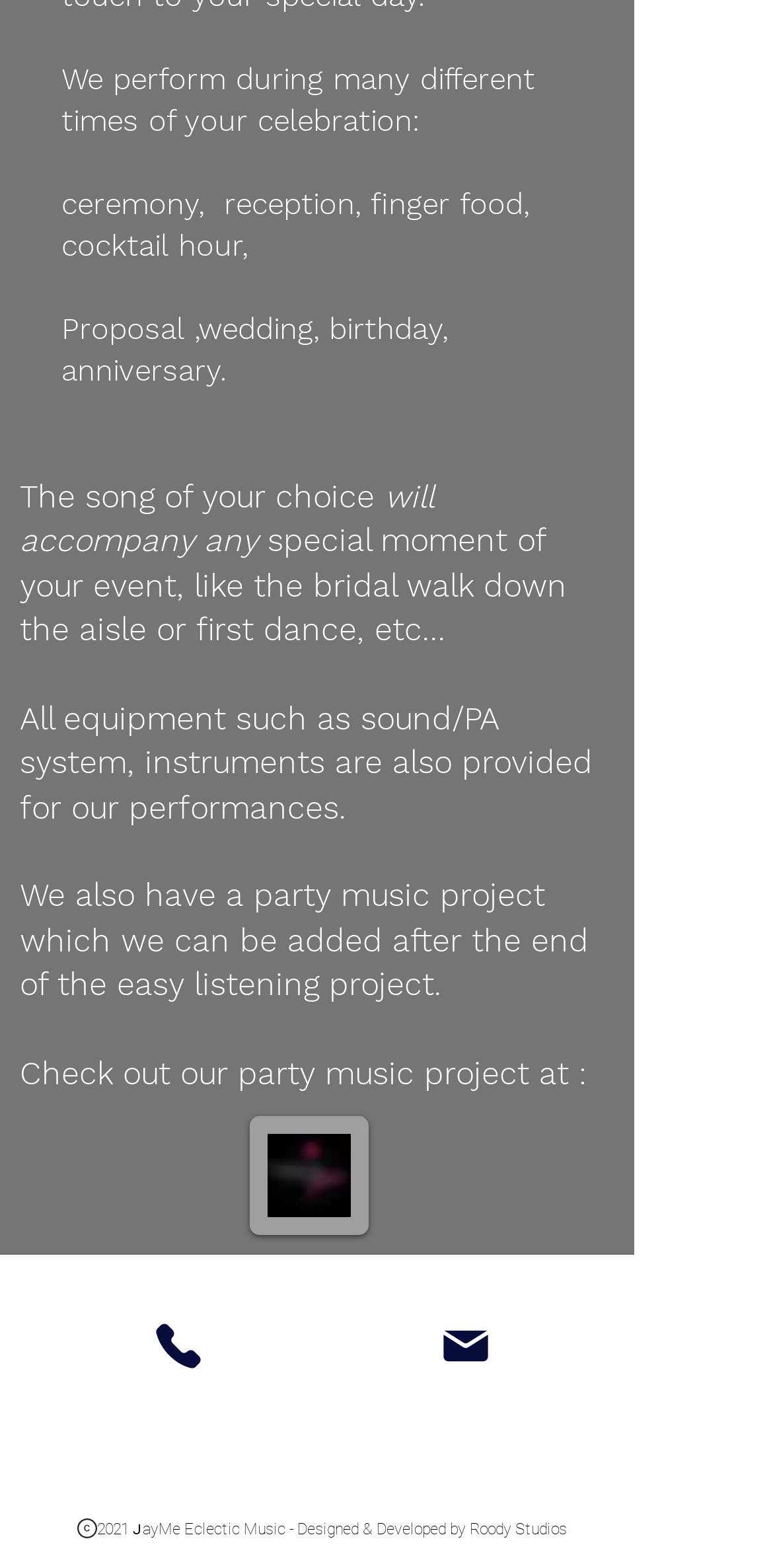Provide the bounding box coordinates of the section that needs to be clicked to accomplish the following instruction: "View image."

[0.346, 0.724, 0.454, 0.777]